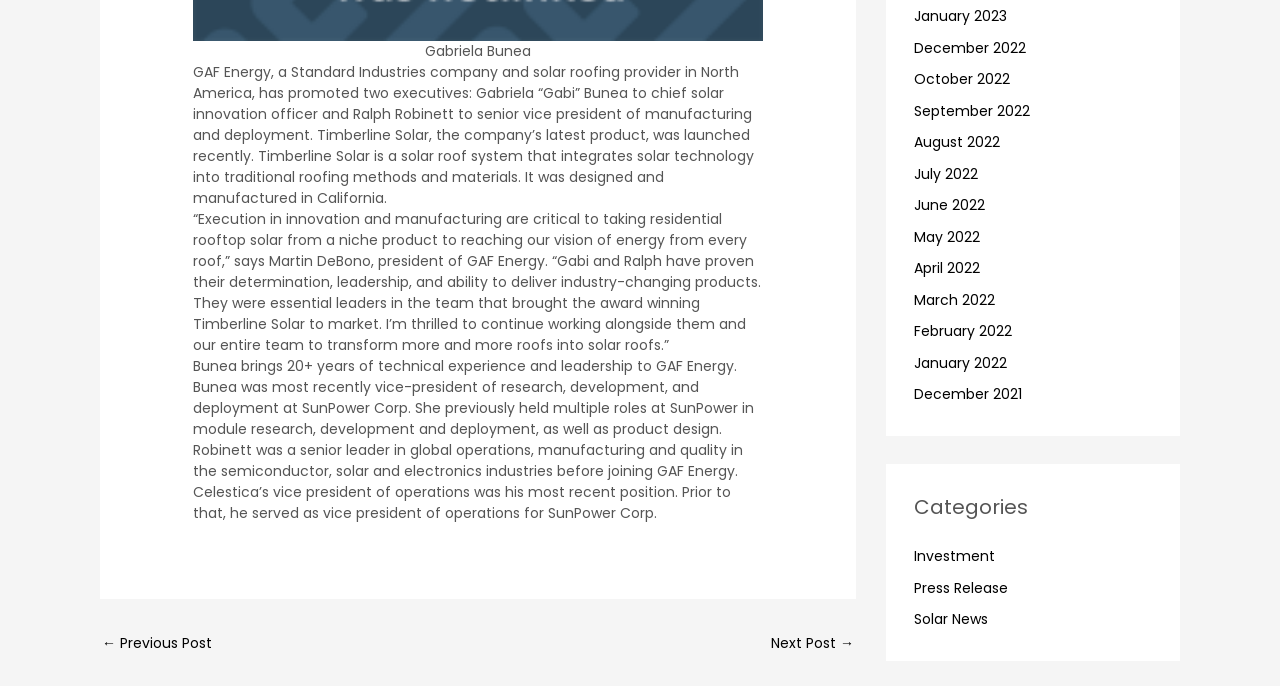Pinpoint the bounding box coordinates of the clickable element to carry out the following instruction: "Check out China's Shenzhou-16 crew's spacewalk."

None